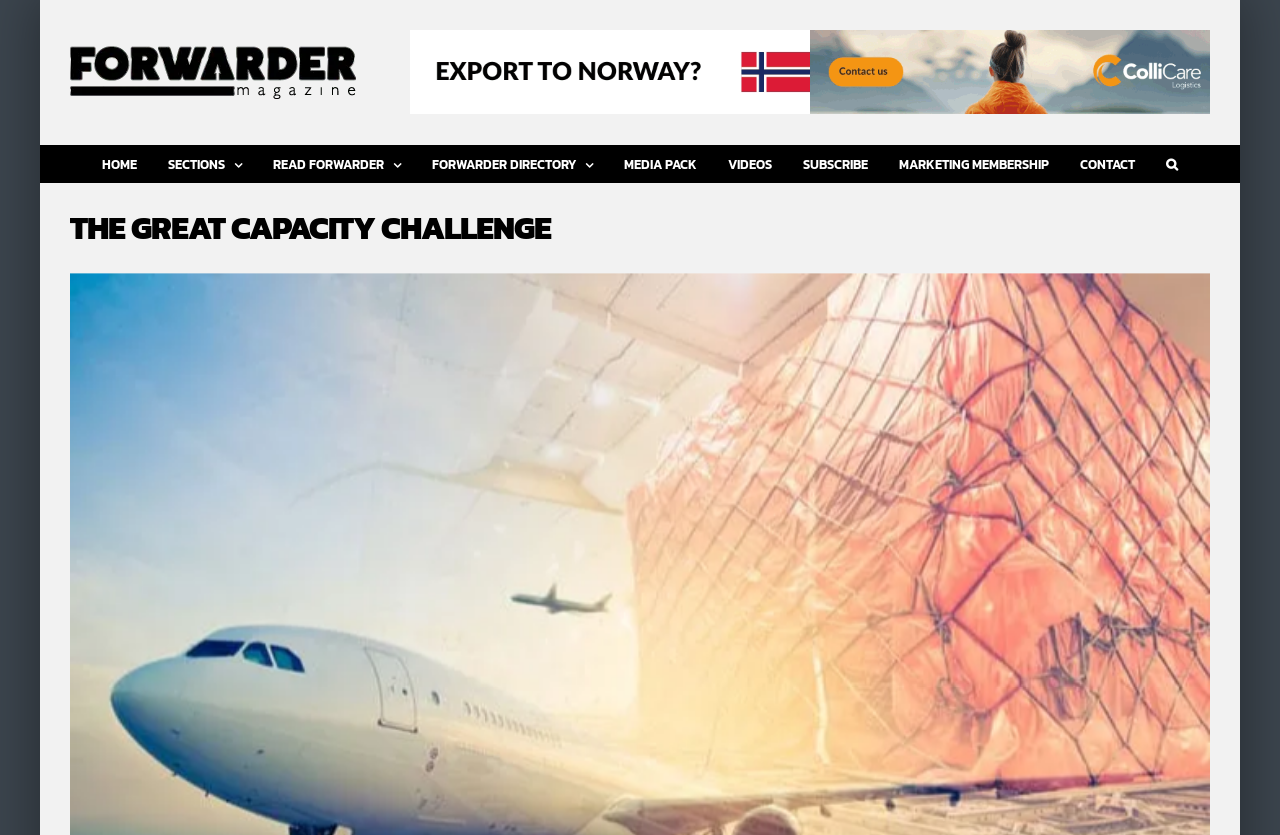What is the logo of the website?
Refer to the image and give a detailed answer to the query.

The logo of the website is located at the top left corner of the webpage, and it is an image with a bounding box coordinate of [0.055, 0.054, 0.278, 0.119]. The logo is a link that can be clicked to navigate to the homepage of the website.